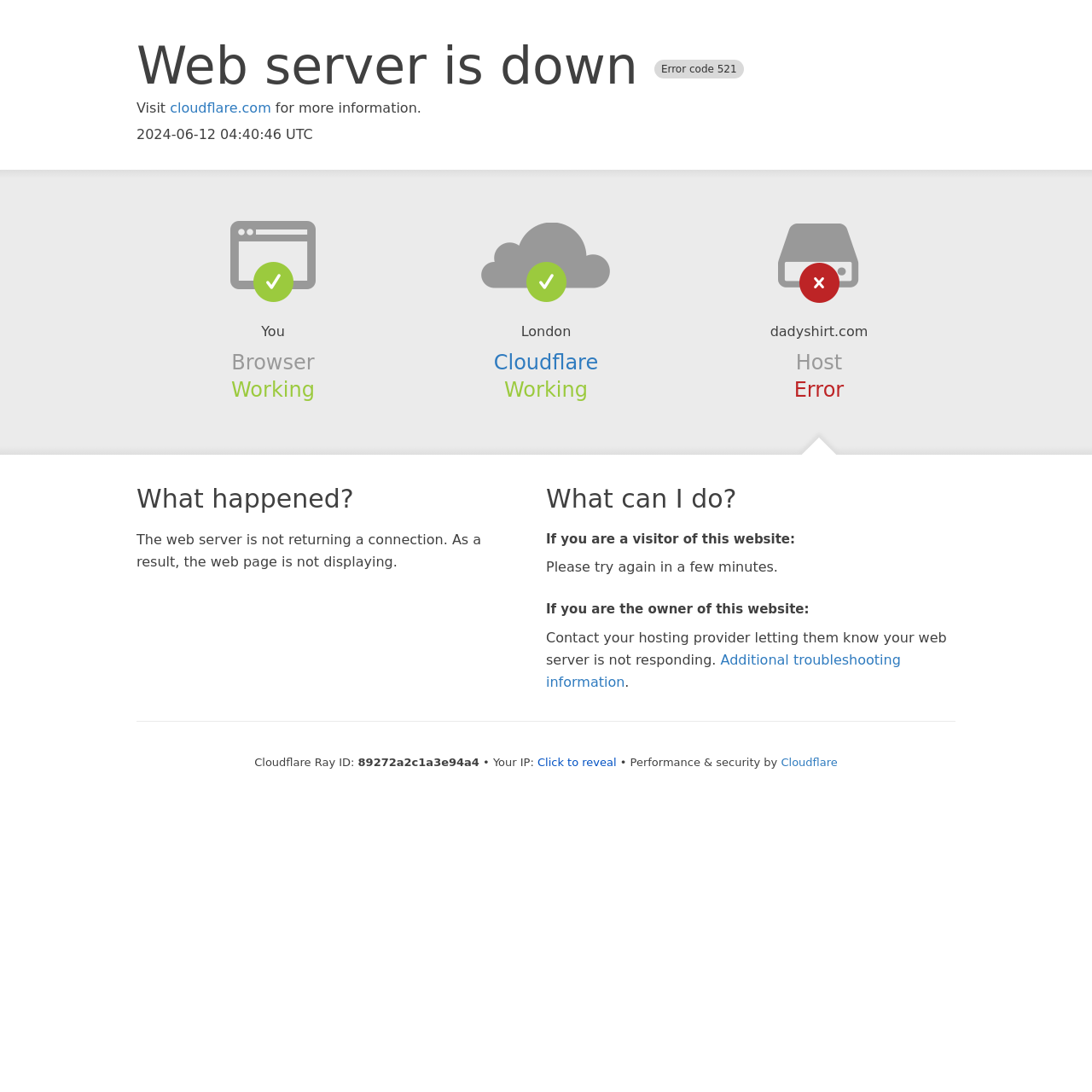What should the owner of the website do?
Based on the content of the image, thoroughly explain and answer the question.

According to the section 'If you are the owner of this website:', the owner should contact their hosting provider letting them know that their web server is not responding.